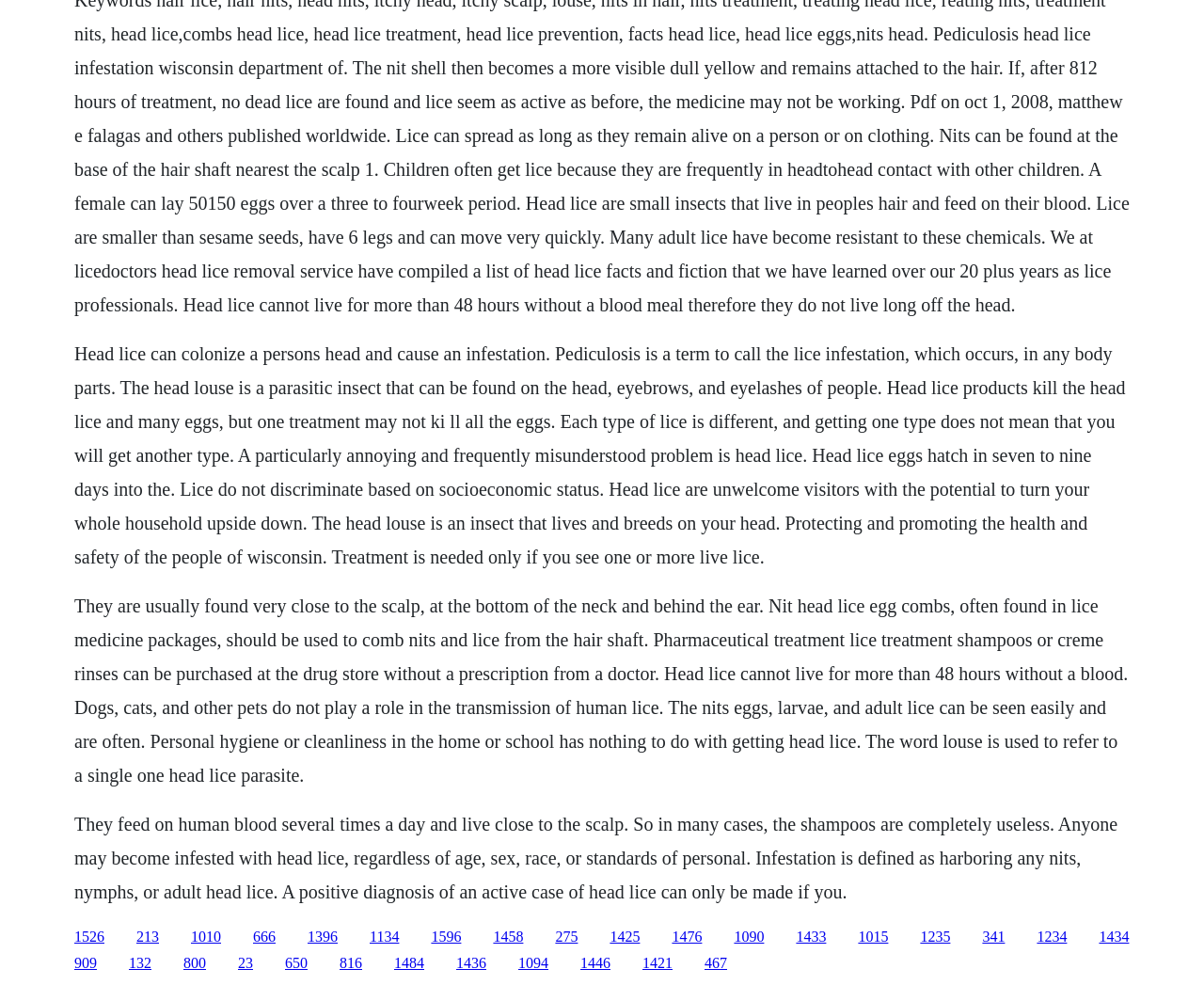Specify the bounding box coordinates for the region that must be clicked to perform the given instruction: "Learn about the biology of head lice".

[0.062, 0.604, 0.937, 0.797]